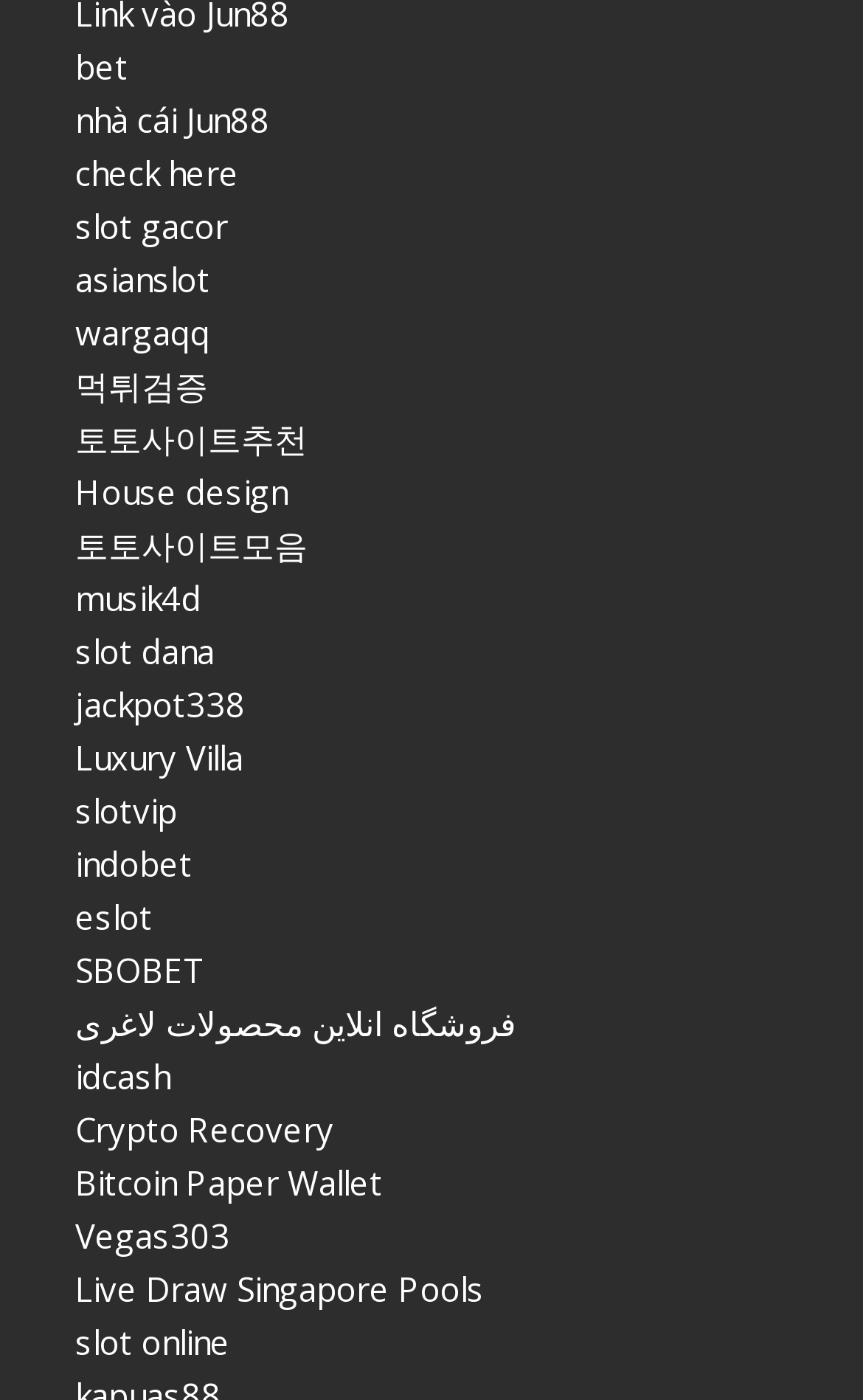Please give a succinct answer to the question in one word or phrase:
Are there any links related to villas or houses?

Yes